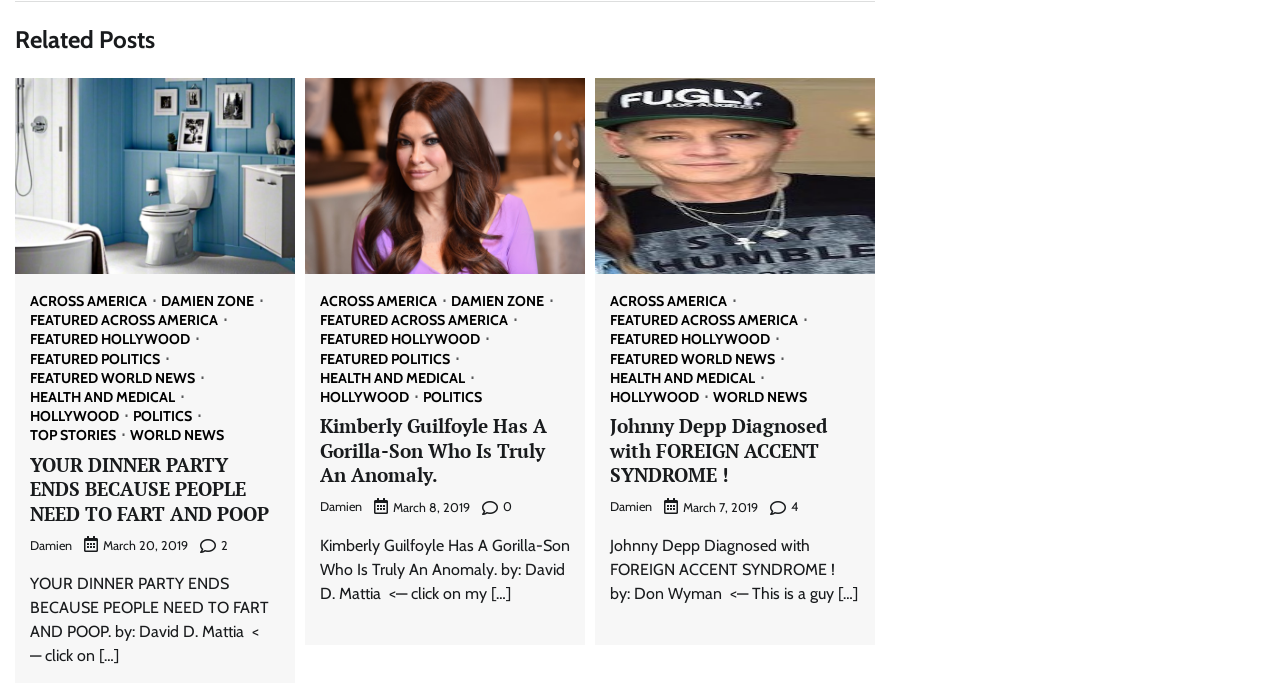Determine the bounding box coordinates for the element that should be clicked to follow this instruction: "View the NEWS page". The coordinates should be given as four float numbers between 0 and 1, in the format [left, top, right, bottom].

None